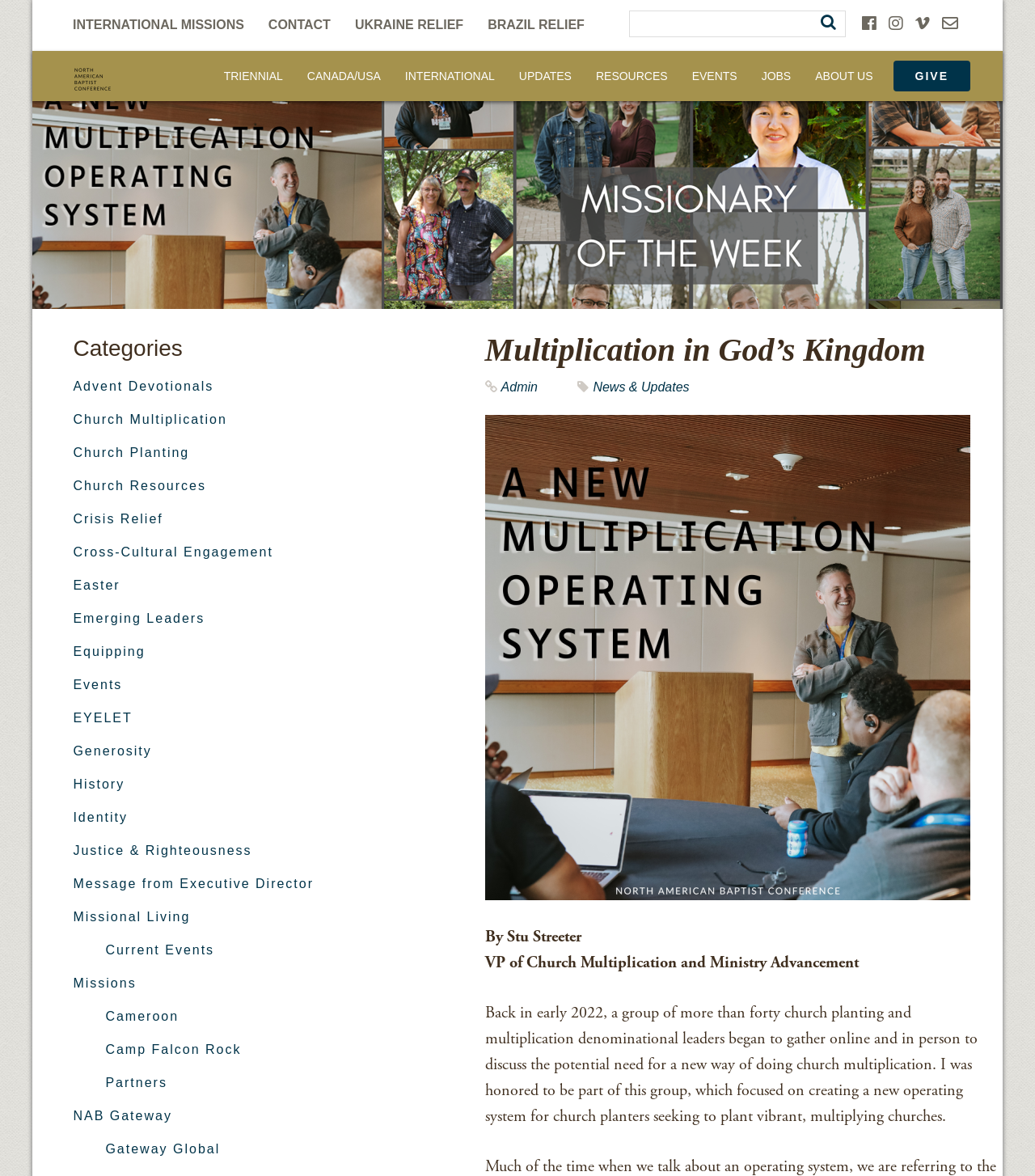Determine the bounding box coordinates of the region that needs to be clicked to achieve the task: "Click on the 'NEWS & UPDATES' link".

[0.573, 0.323, 0.666, 0.335]